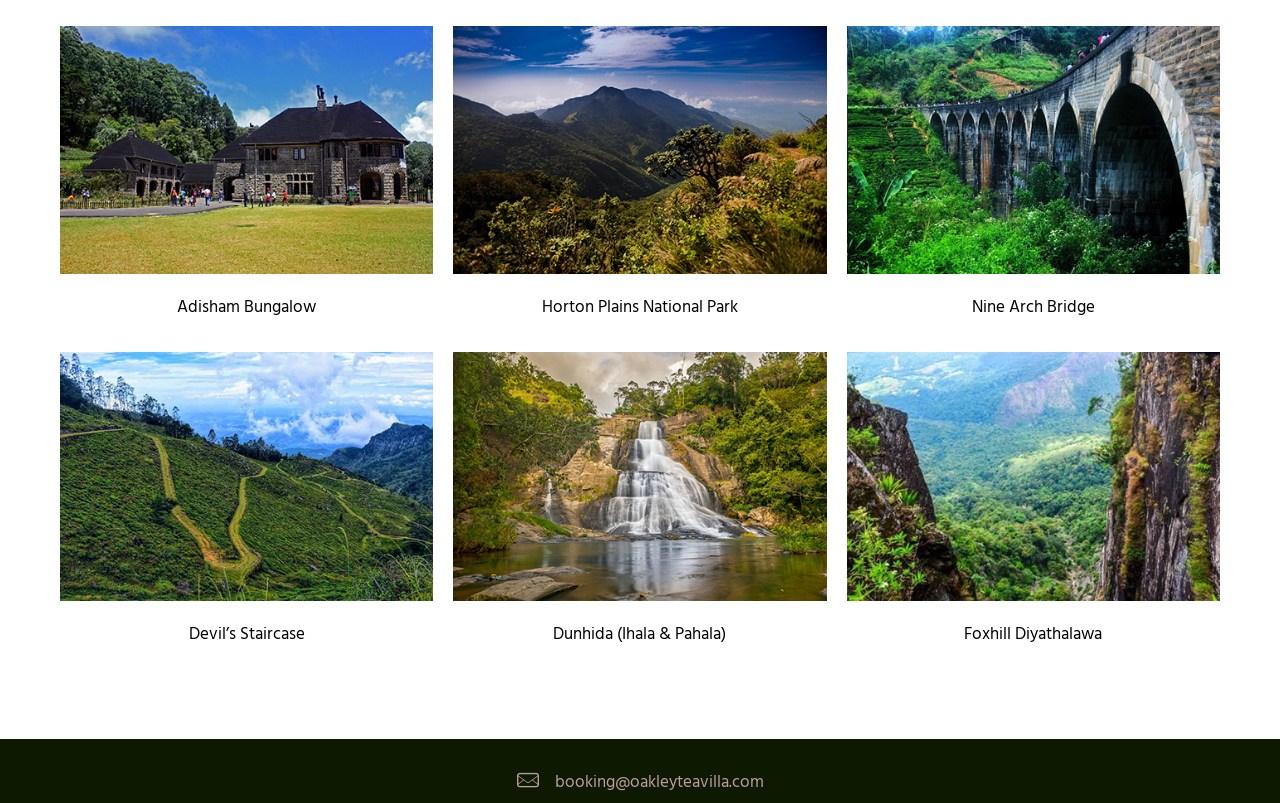Using the provided description Devil’s Staircase, find the bounding box coordinates for the UI element. Provide the coordinates in (top-left x, top-left y, bottom-right x, bottom-right y) format, ensuring all values are between 0 and 1.

[0.147, 0.774, 0.238, 0.807]